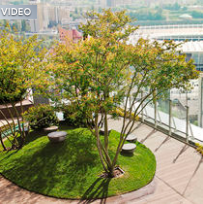Identify and describe all the elements present in the image.

This image showcases an intensive green roof system, featuring a lush, circular patch of grass surrounded by a well-maintained wooden deck. Within the green area, a small tree thrives, adding a touch of nature to the urban environment. The scene is enhanced by its elevated setting, providing a panoramic view of the city skyline in the background. The image emphasizes sustainability and biodiversity, making it clear that green roofs are not just functional but also aesthetically pleasing, creating a tranquil space in an otherwise busy urban landscape.